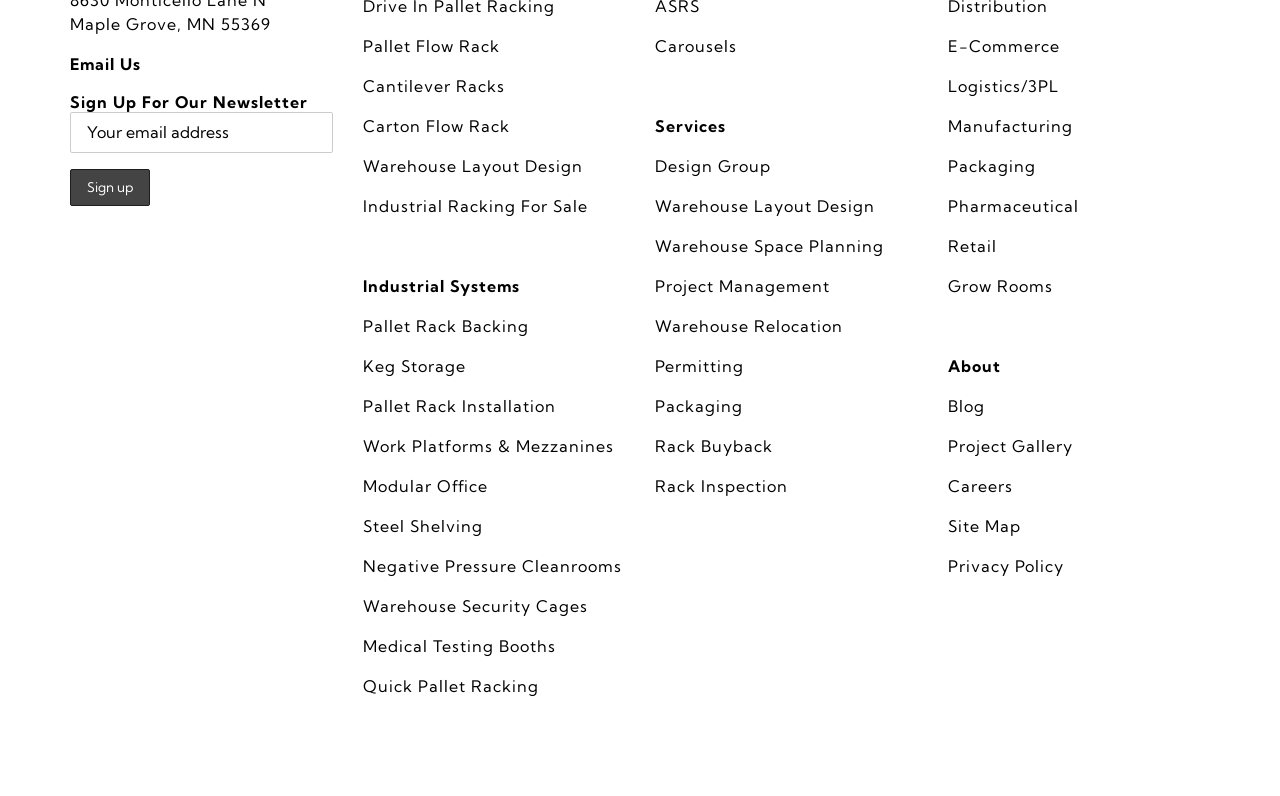Determine the bounding box coordinates of the element that should be clicked to execute the following command: "Email us".

[0.055, 0.068, 0.11, 0.093]